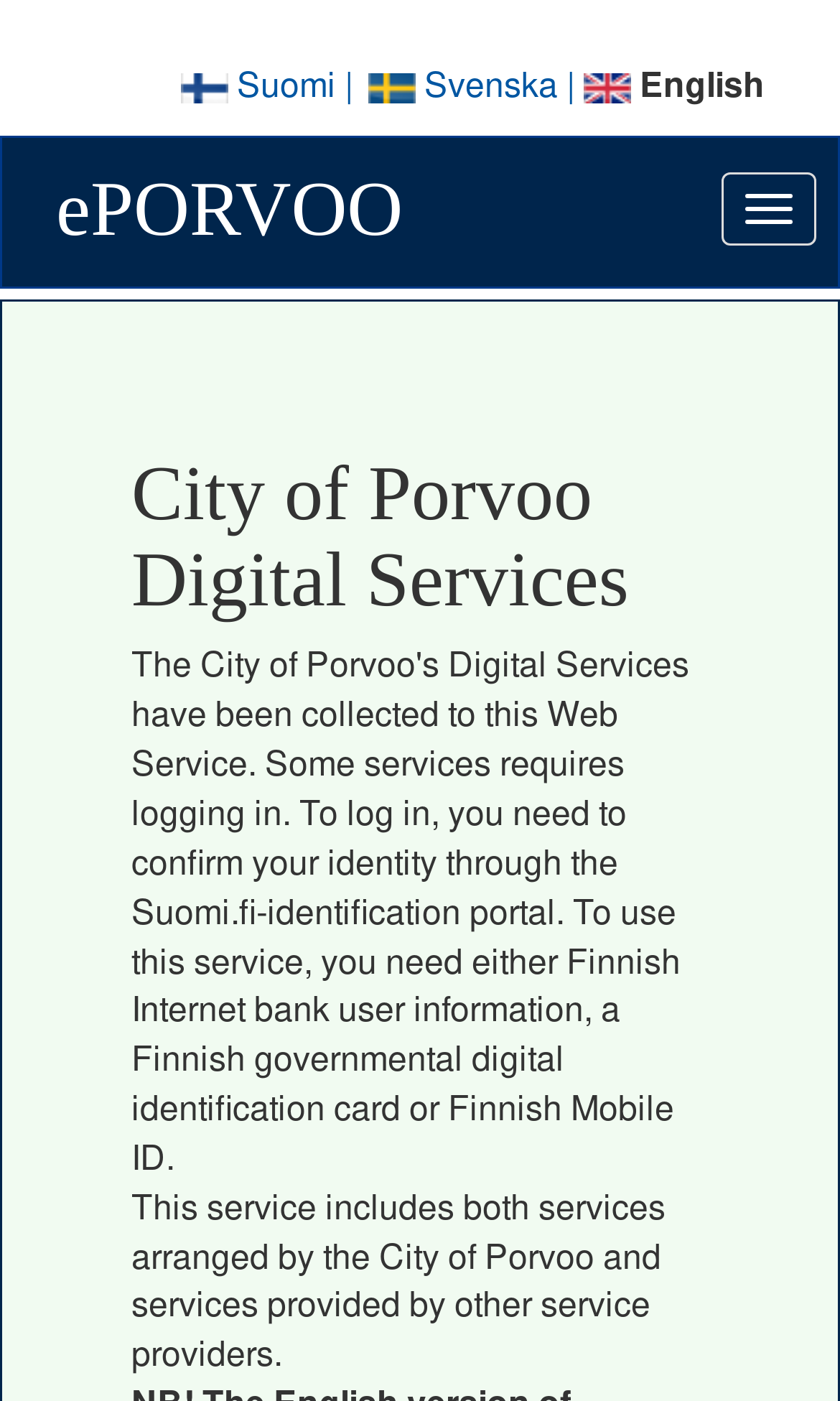Locate the bounding box of the user interface element based on this description: "Menu".

[0.859, 0.123, 0.972, 0.175]